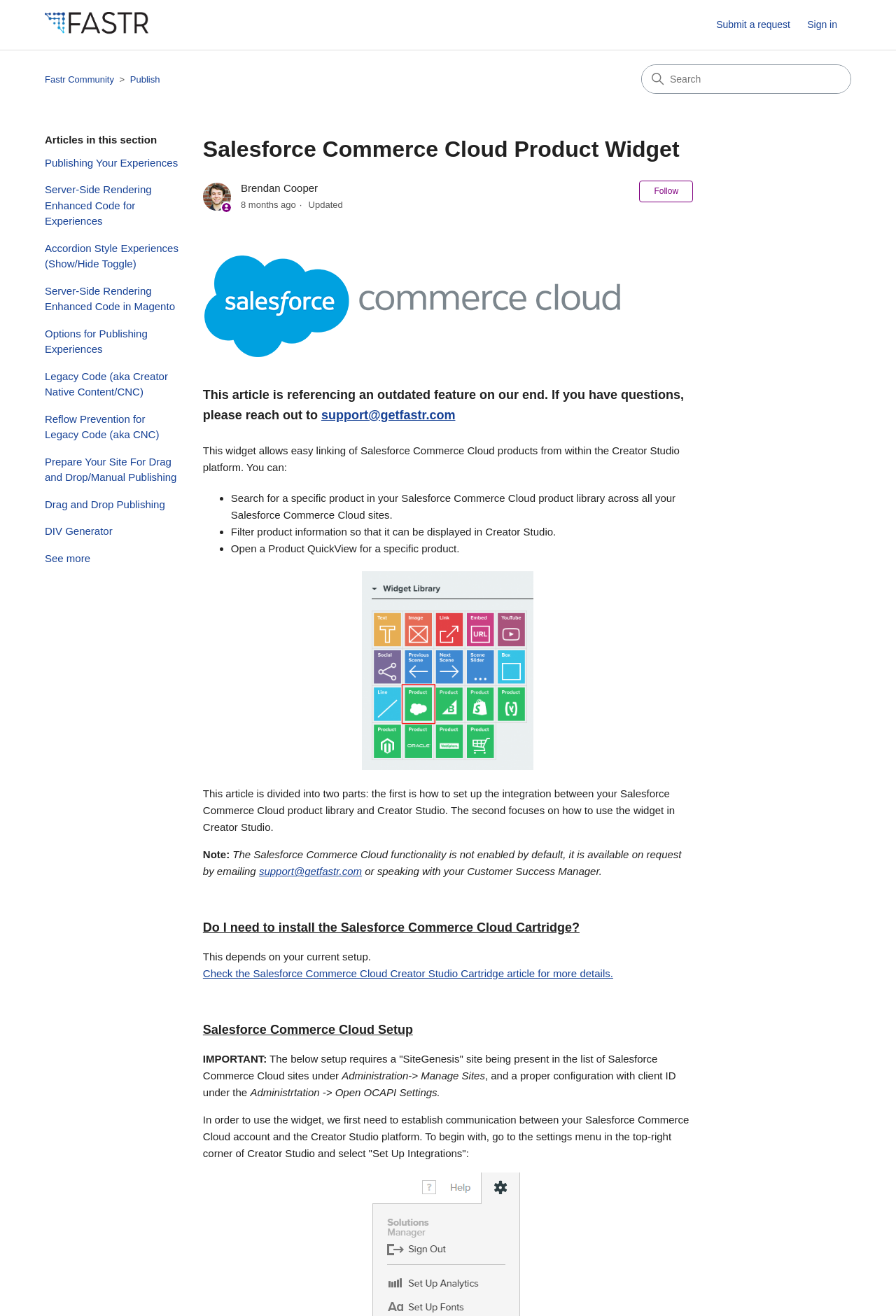Please identify the webpage's heading and generate its text content.

Salesforce Commerce Cloud Product Widget